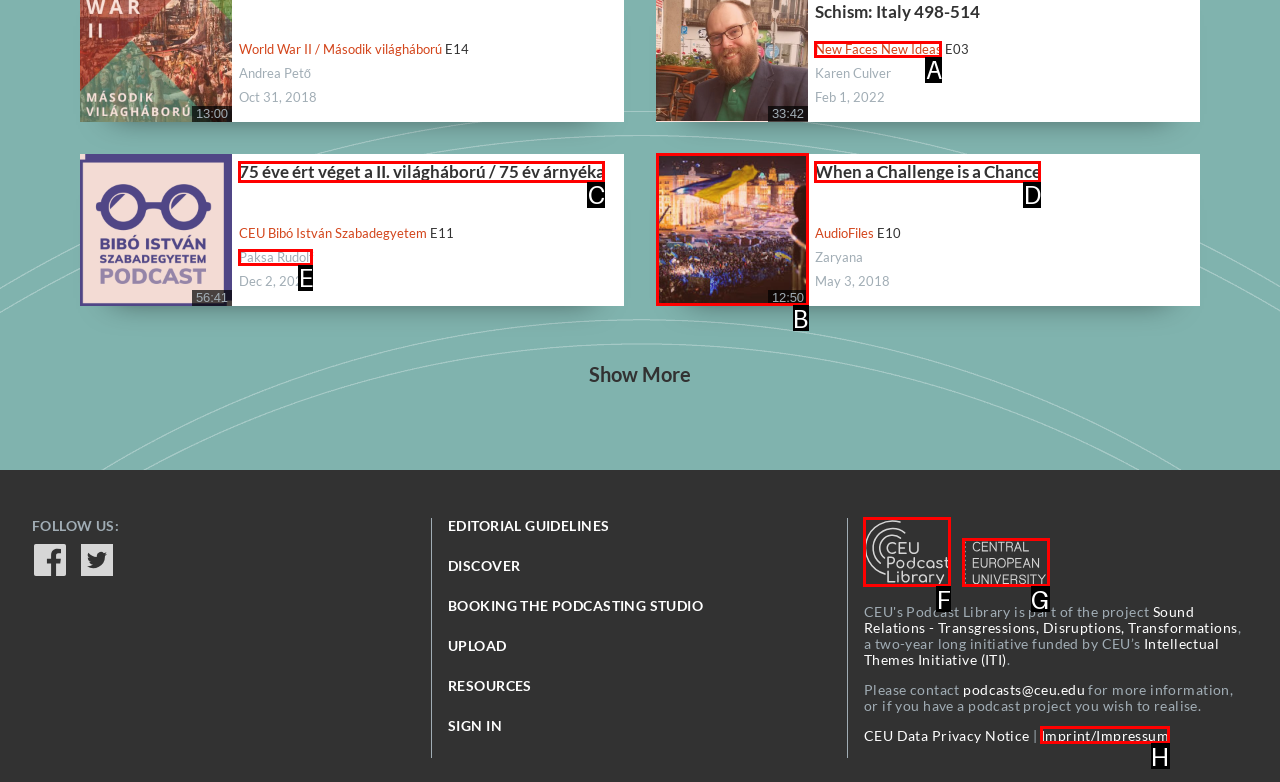Identify the letter of the UI element that fits the description: Central European University
Respond with the letter of the option directly.

G